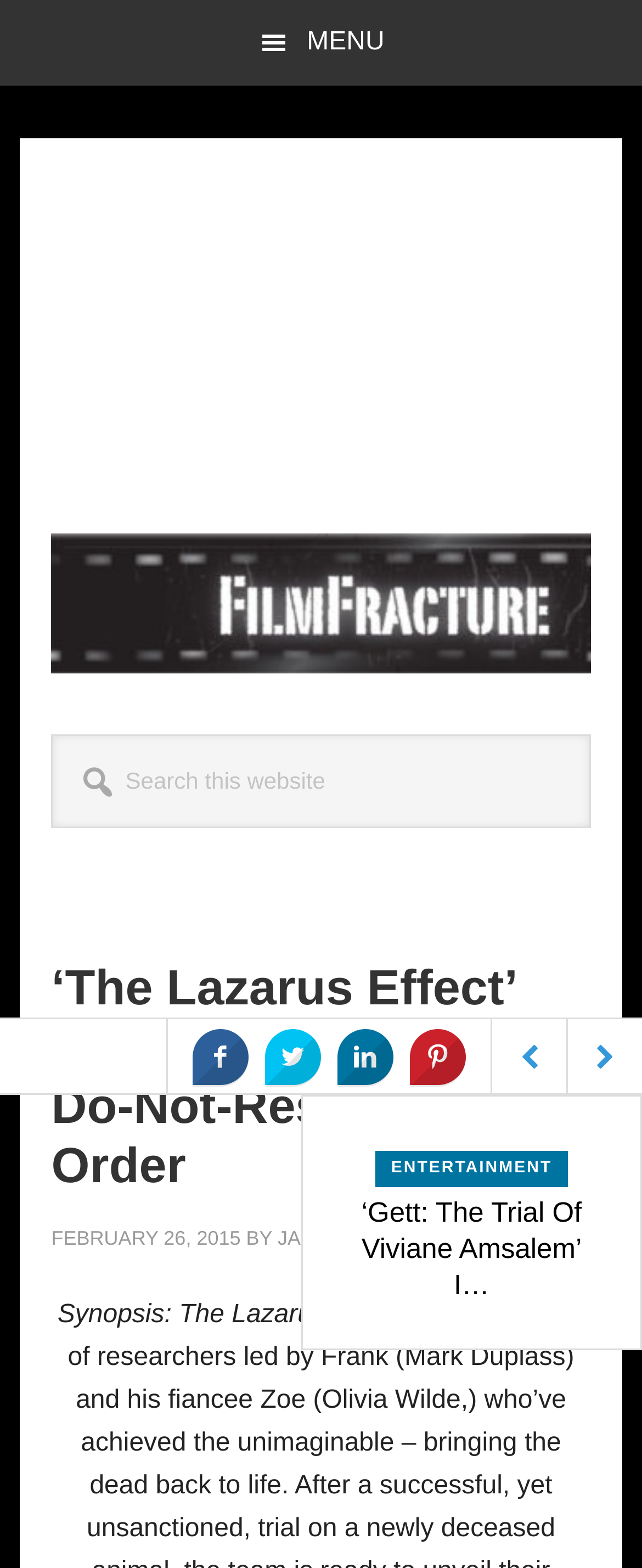Kindly provide the bounding box coordinates of the section you need to click on to fulfill the given instruction: "Browse Anime".

None